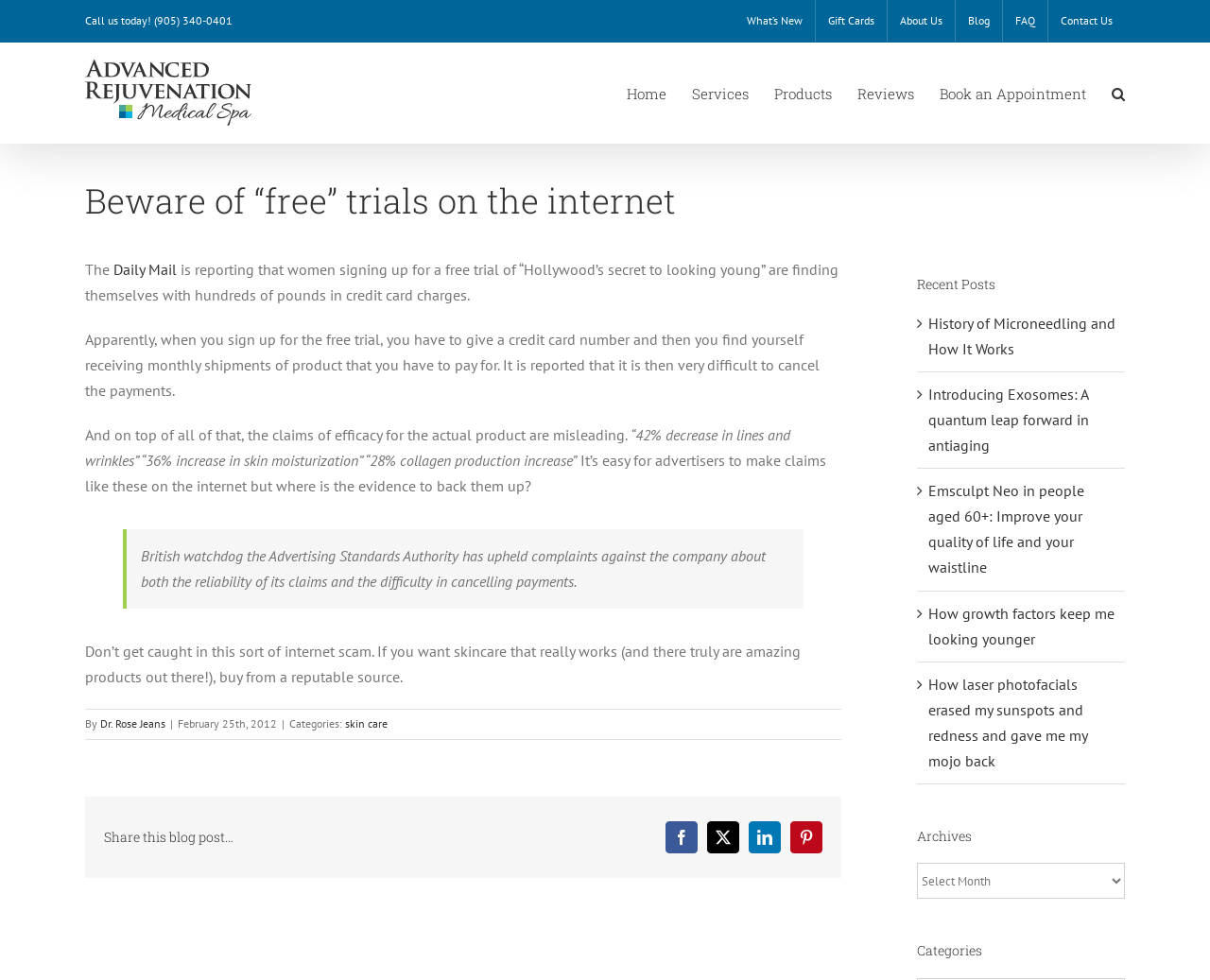Determine the bounding box coordinates of the clickable region to execute the instruction: "Share this blog post on Facebook". The coordinates should be four float numbers between 0 and 1, denoted as [left, top, right, bottom].

[0.55, 0.838, 0.577, 0.871]